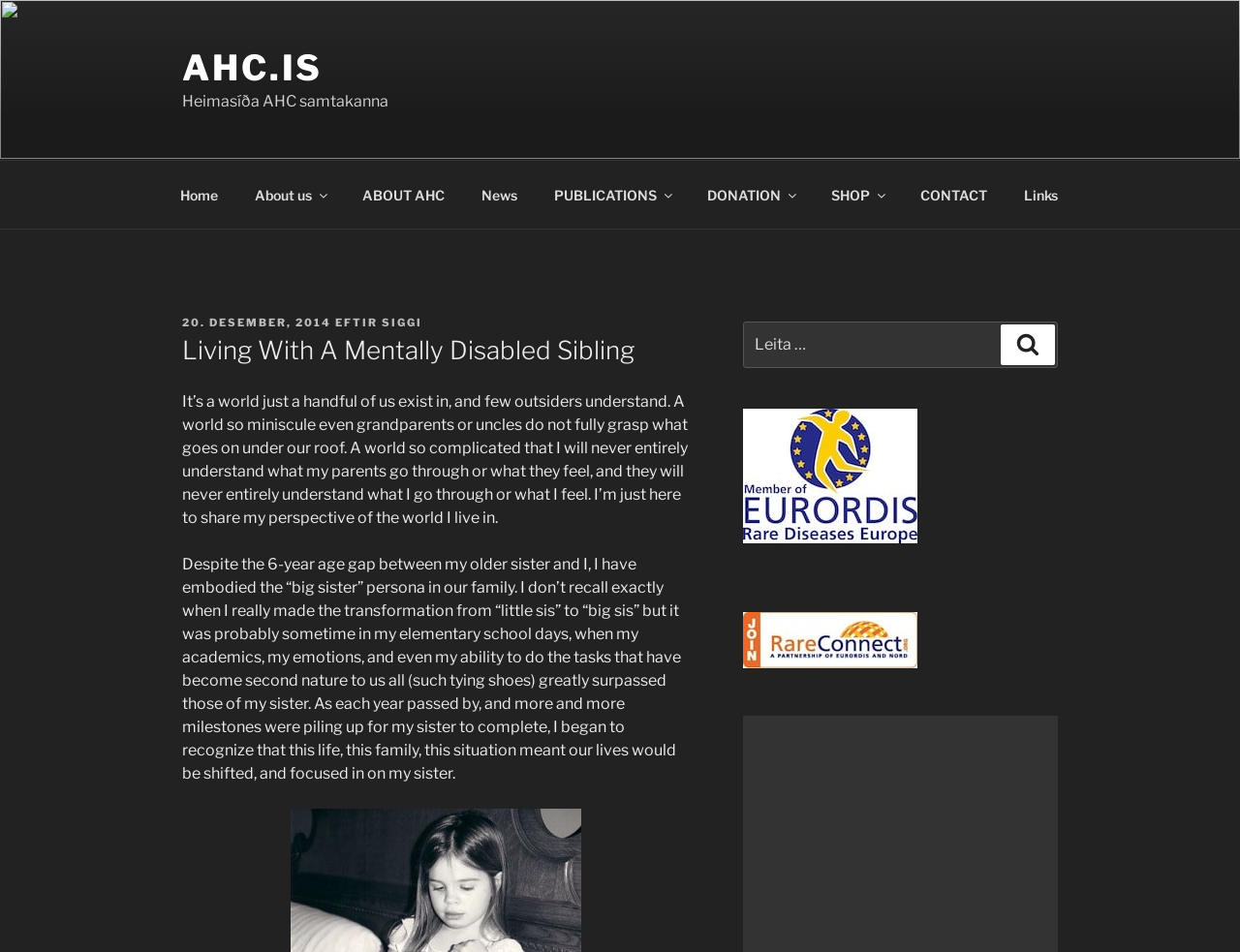Given the element description, predict the bounding box coordinates in the format (top-left x, top-left y, bottom-right x, bottom-right y), using floating point numbers between 0 and 1: AHC.is

[0.147, 0.049, 0.26, 0.094]